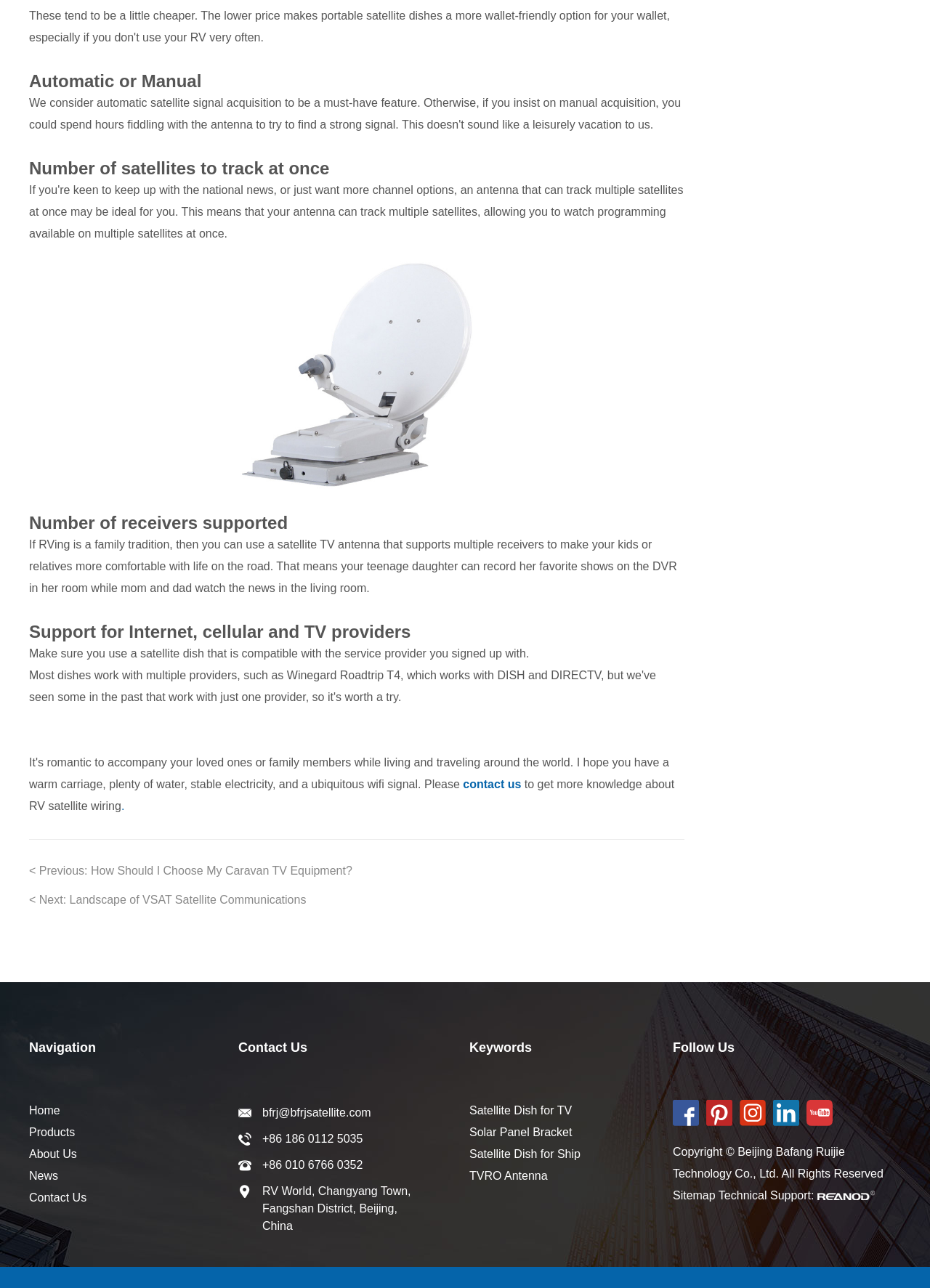Provide the bounding box coordinates for the UI element described in this sentence: "Contact Us". The coordinates should be four float values between 0 and 1, i.e., [left, top, right, bottom].

[0.256, 0.808, 0.33, 0.819]